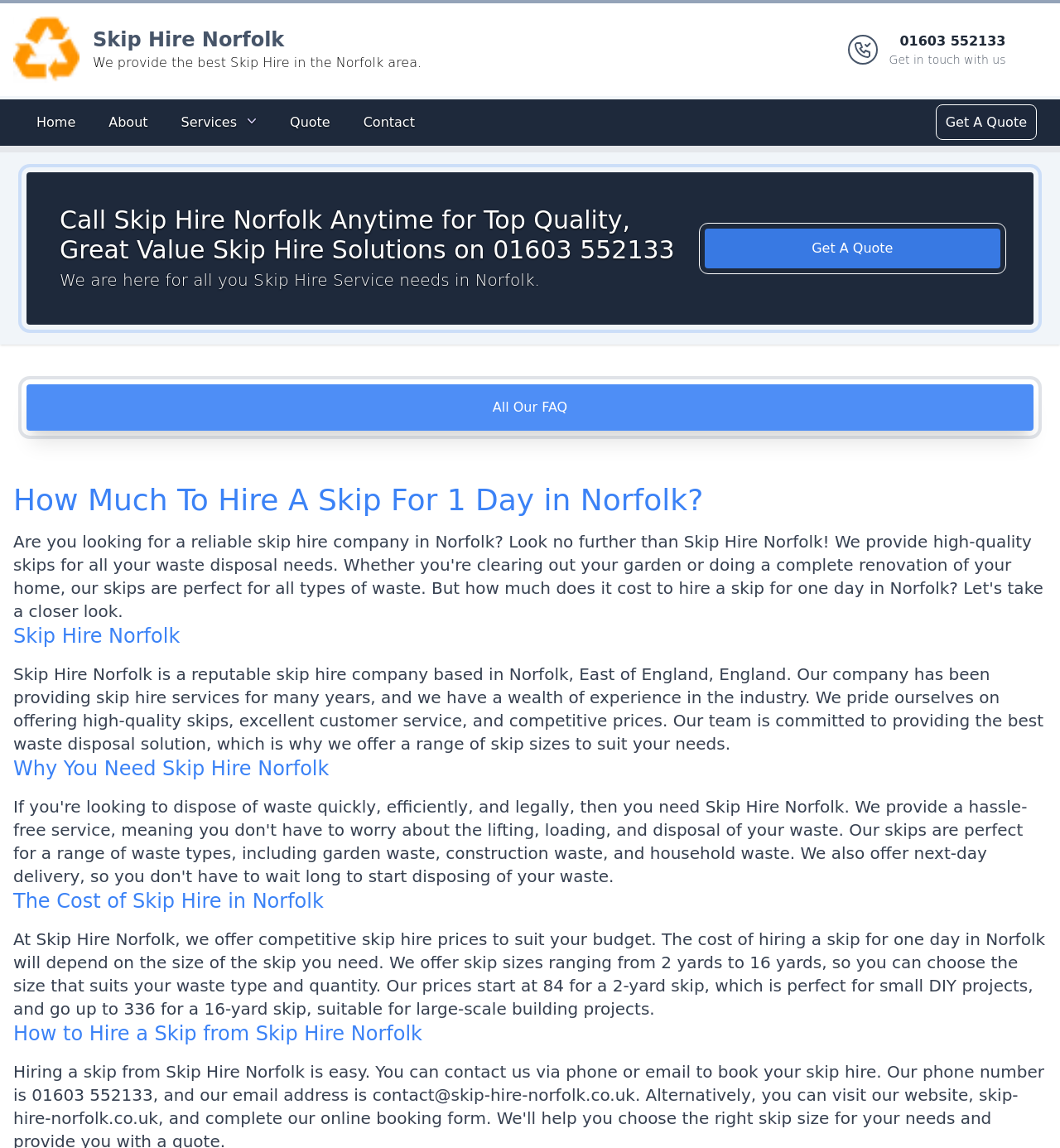Reply to the question below using a single word or brief phrase:
What is the phone number to get in touch with the company?

01603 552133